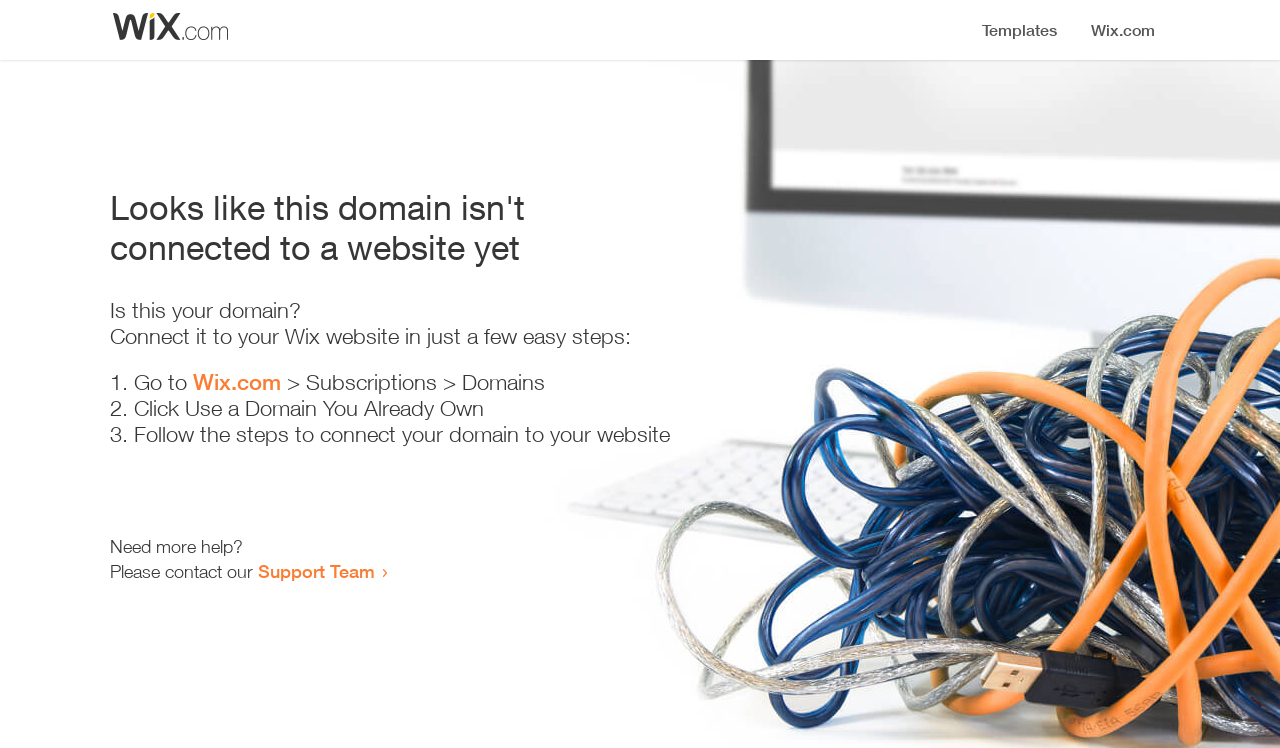Summarize the webpage with intricate details.

The webpage appears to be an error page, indicating that a domain is not connected to a website yet. At the top, there is a small image, likely a logo or icon. Below the image, a prominent heading reads "Looks like this domain isn't connected to a website yet". 

Underneath the heading, there is a series of instructions to connect the domain to a Wix website. The instructions are divided into three steps, each marked with a numbered list marker (1., 2., and 3.). The first step involves going to Wix.com, specifically the Subscriptions and Domains section. The second step is to click "Use a Domain You Already Own", and the third step is to follow the instructions to connect the domain to the website.

At the bottom of the page, there is a section offering additional help. It starts with the text "Need more help?" and provides a link to contact the Support Team.